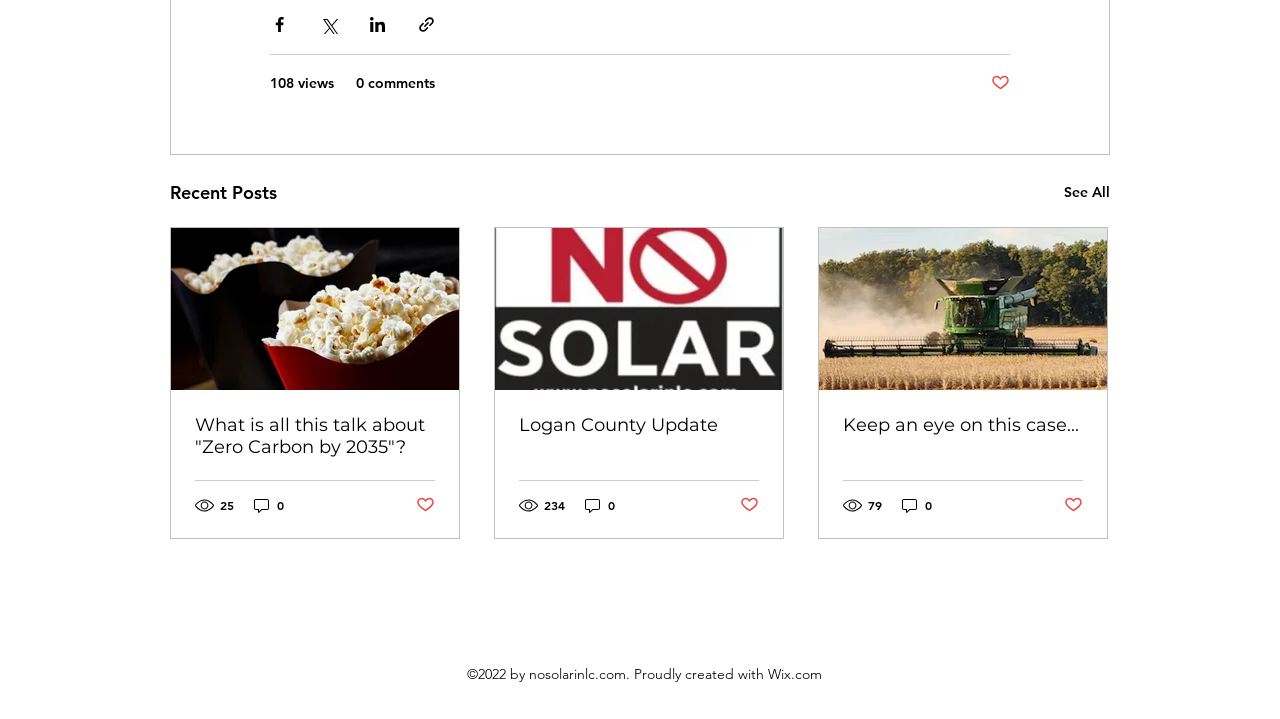What is the purpose of the buttons with social media icons?
Based on the image, respond with a single word or phrase.

Share posts